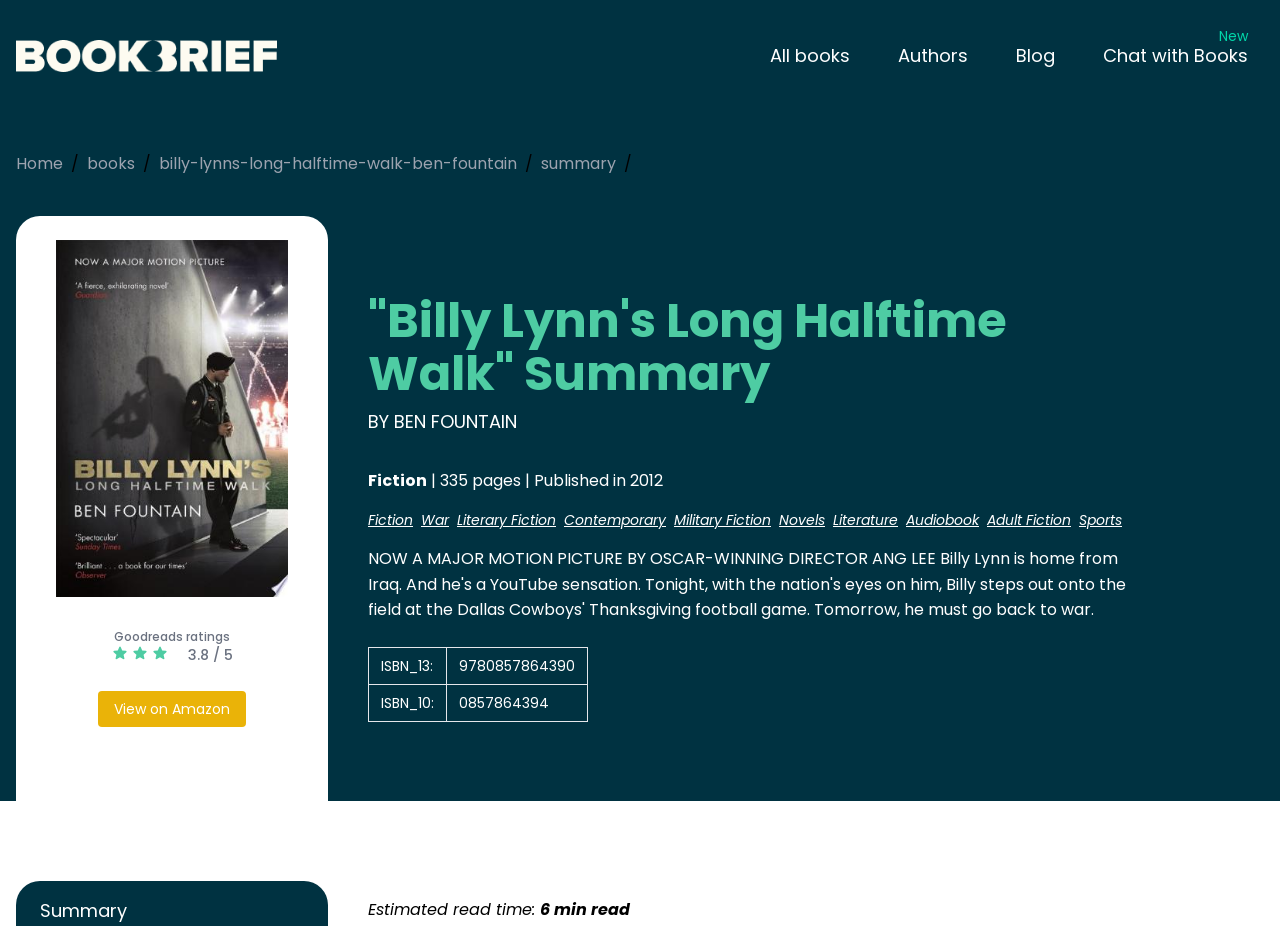Calculate the bounding box coordinates for the UI element based on the following description: "View on Amazon". Ensure the coordinates are four float numbers between 0 and 1, i.e., [left, top, right, bottom].

[0.077, 0.746, 0.192, 0.785]